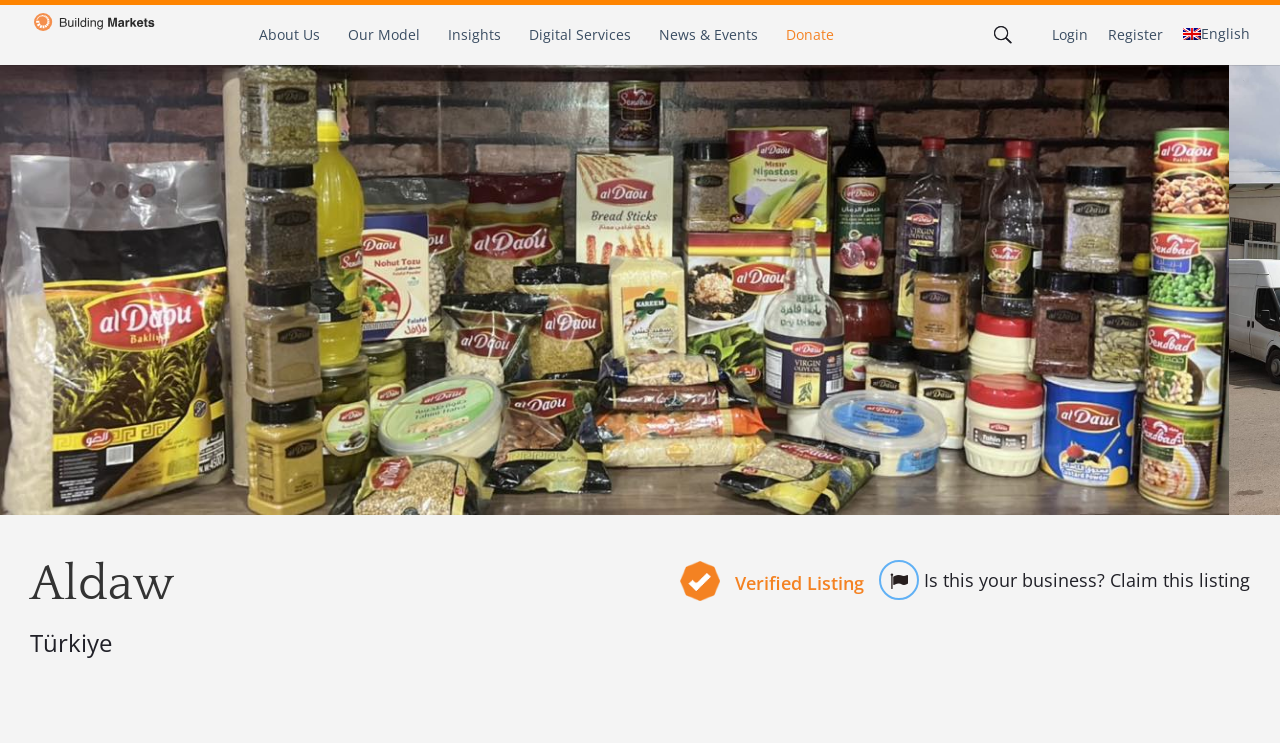Determine the bounding box coordinates for the UI element described. Format the coordinates as (top-left x, top-left y, bottom-right x, bottom-right y) and ensure all values are between 0 and 1. Element description: Donate

[0.614, 0.007, 0.652, 0.087]